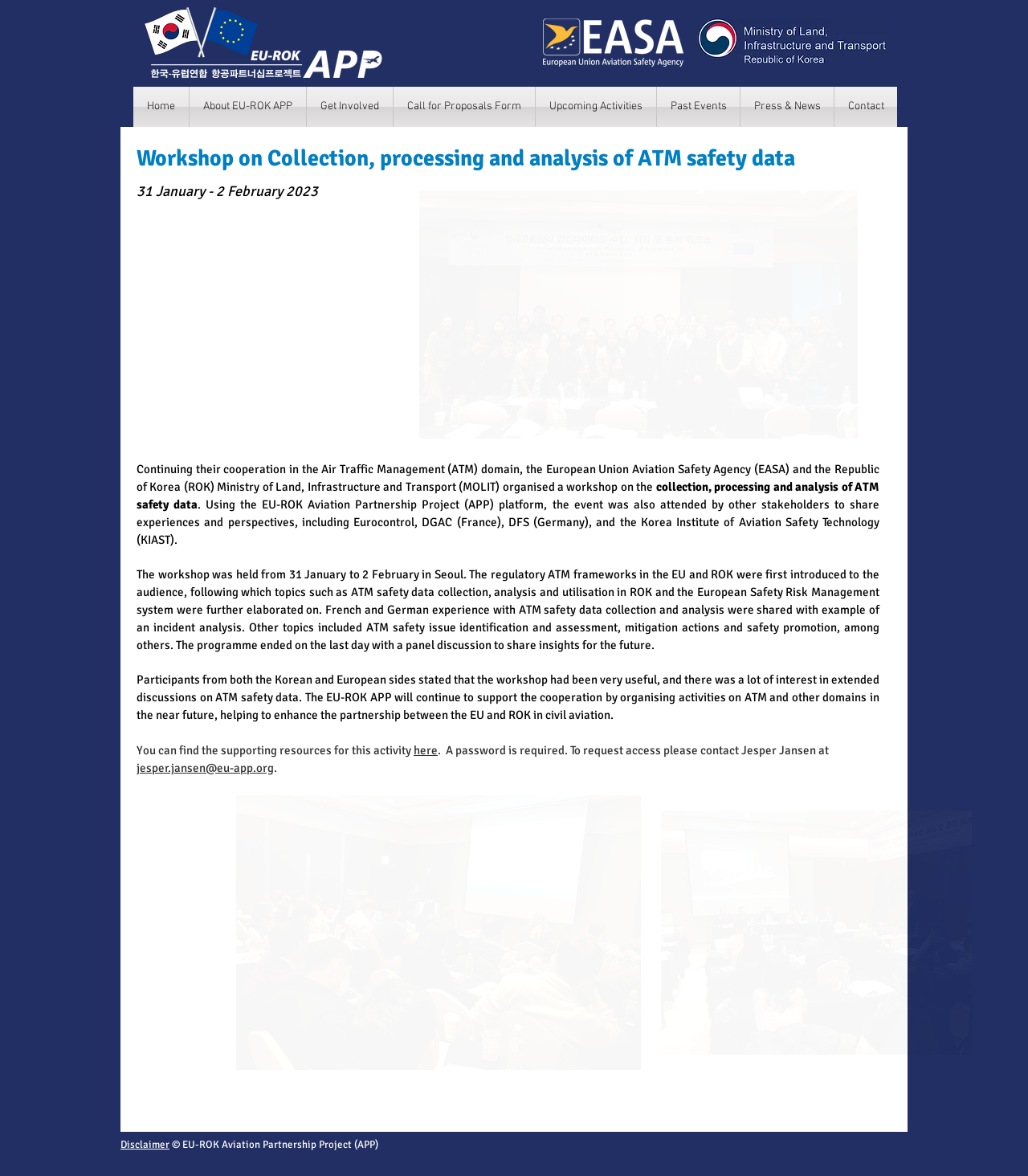Determine the bounding box for the HTML element described here: "Call for Proposals Form". The coordinates should be given as [left, top, right, bottom] with each number being a float between 0 and 1.

[0.383, 0.074, 0.52, 0.108]